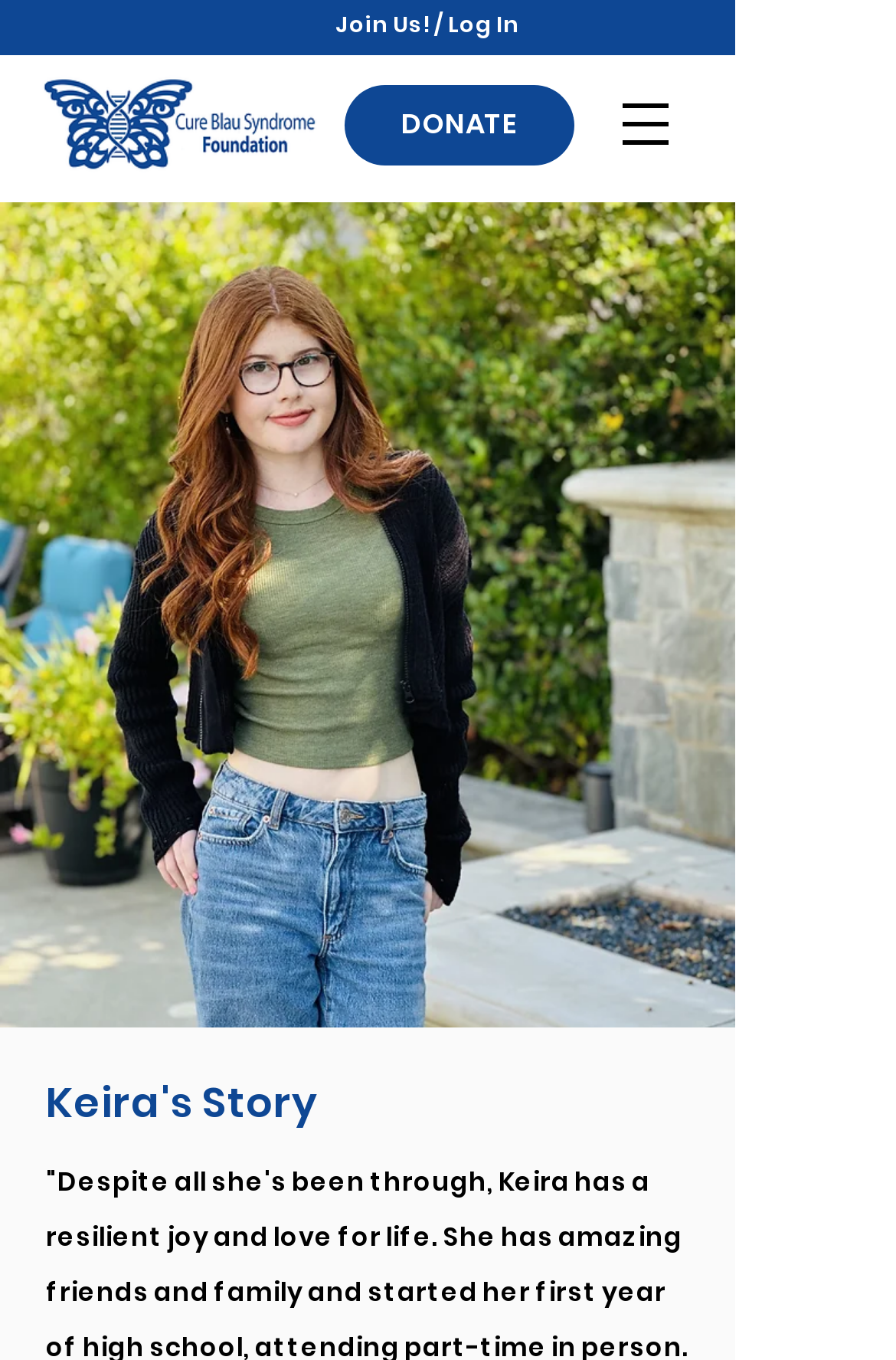Refer to the image and offer a detailed explanation in response to the question: What is the image on the webpage?

I found the image on the webpage by examining the image element and its bounding box coordinates. The OCR text of the image is 'Keira_10_2023.jpeg', which suggests that the image is a photo of Keira taken on October 10, 2023.